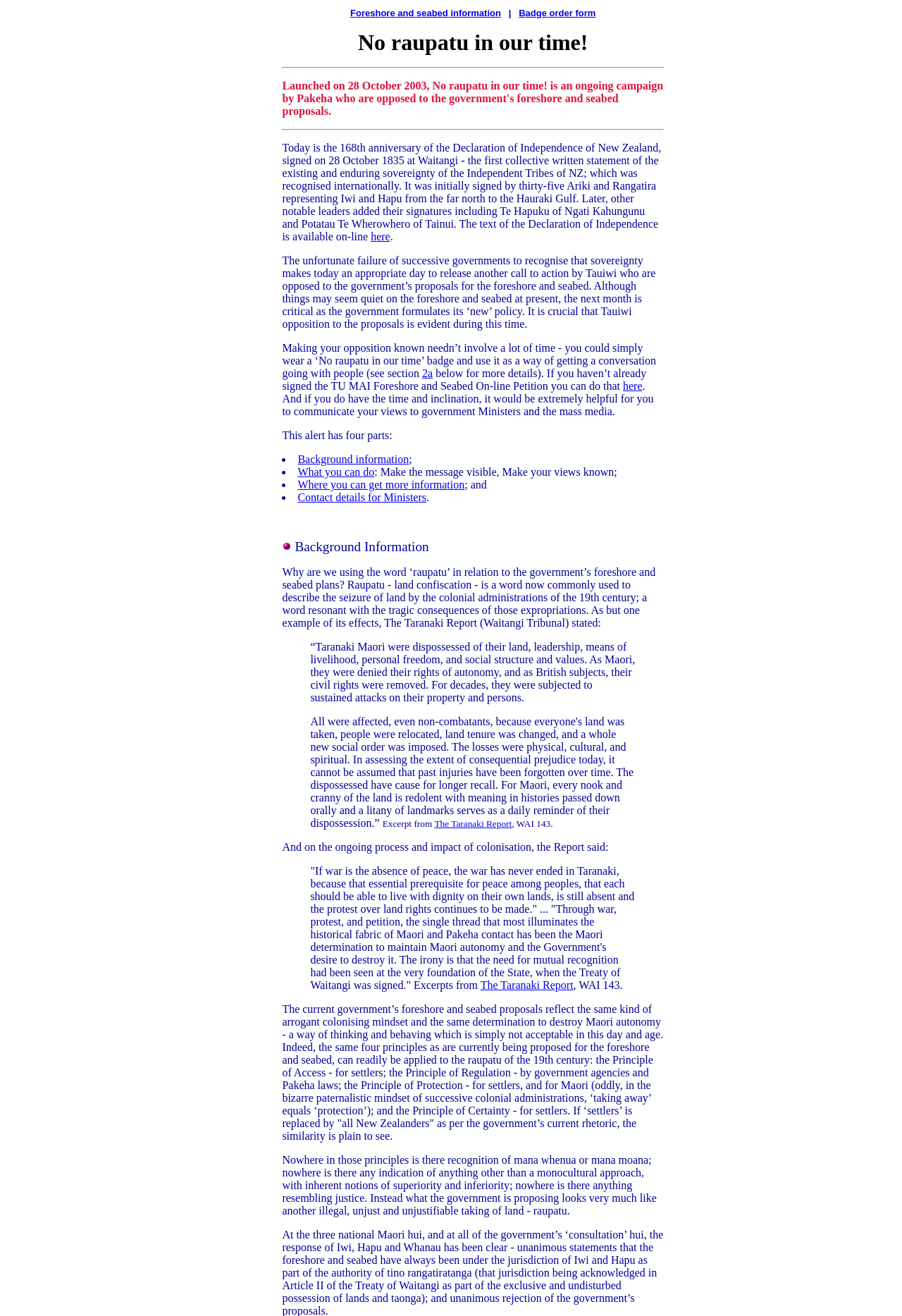Give a one-word or phrase response to the following question: What is the meaning of 'raupatu' in the context of the webpage?

Land confiscation